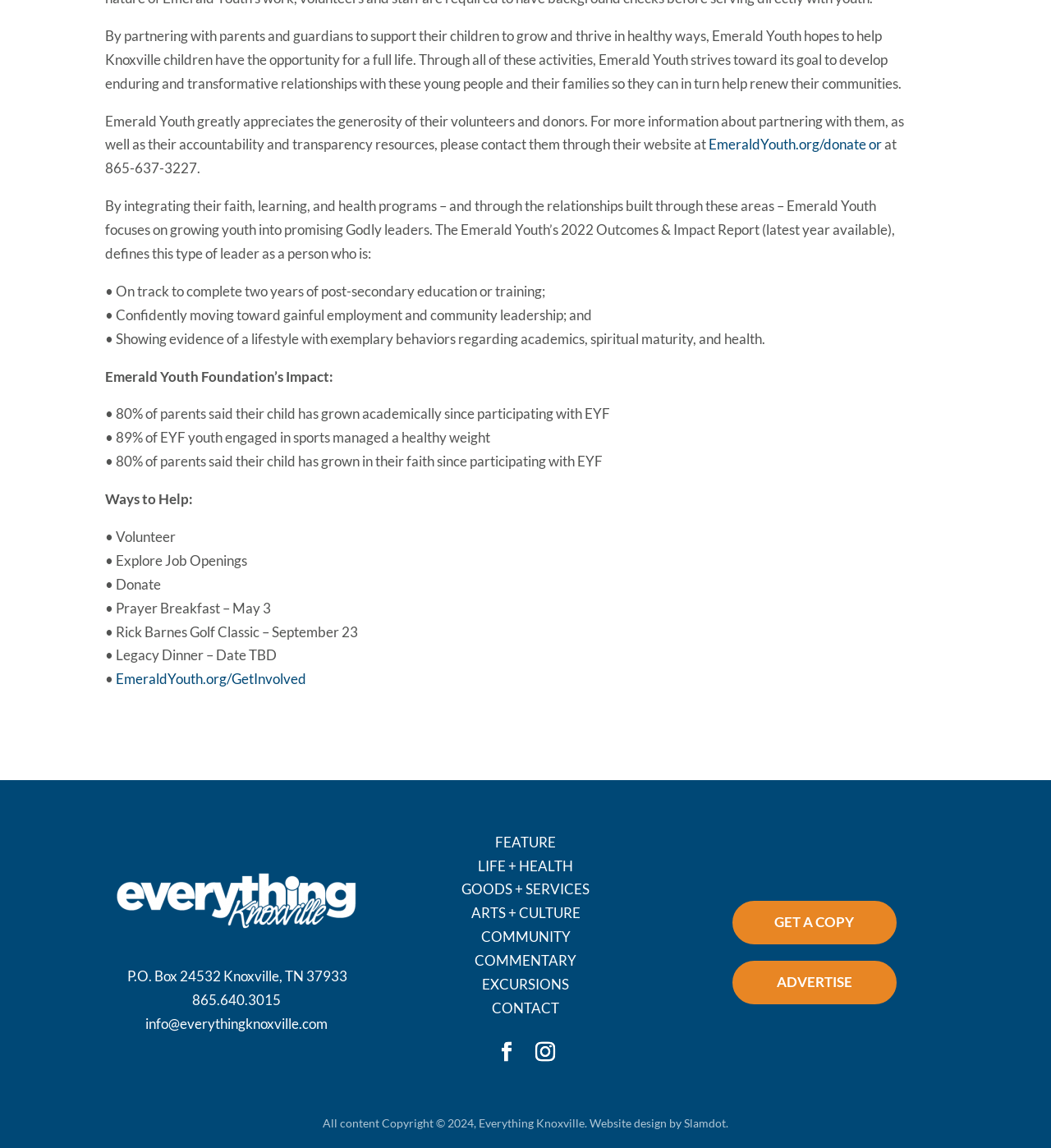What is the percentage of parents who said their child has grown academically?
Based on the image, answer the question with as much detail as possible.

According to the webpage, 80% of parents said their child has grown academically since participating with Emerald Youth.